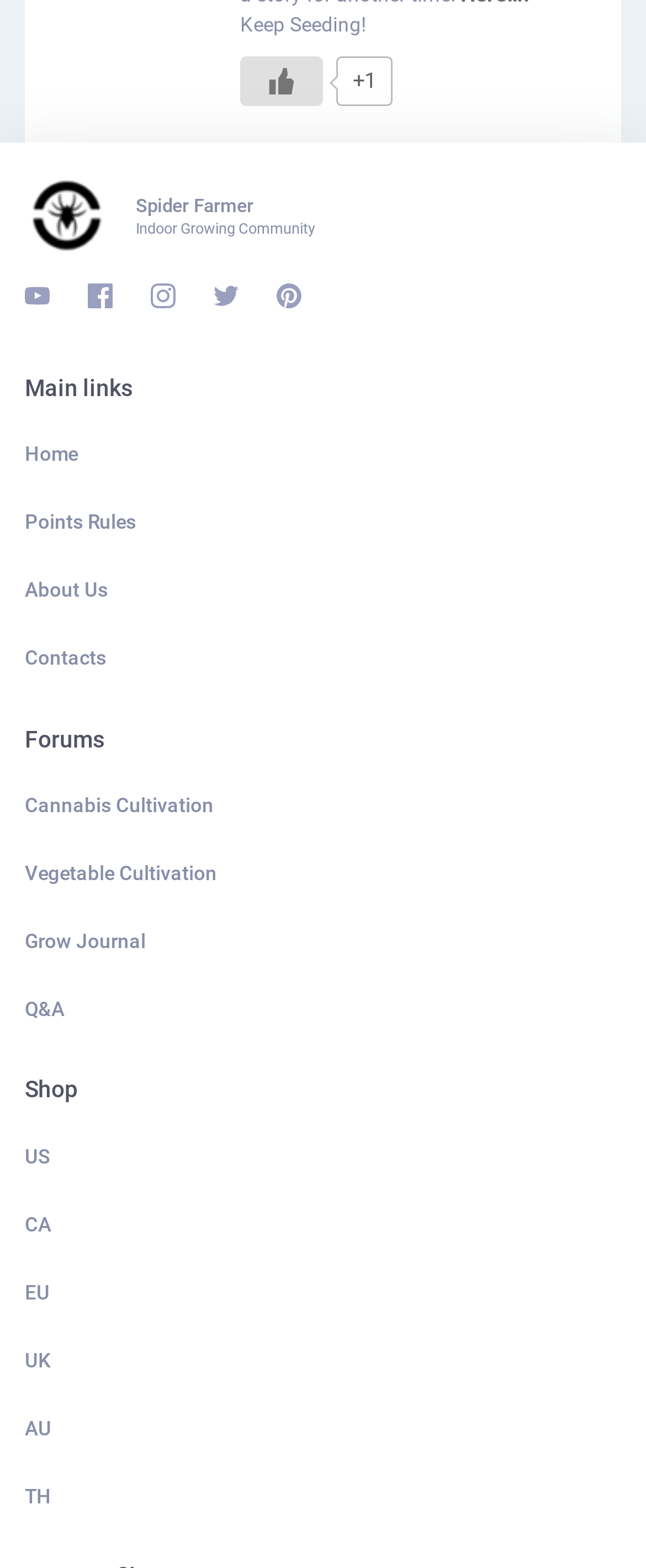Use a single word or phrase to answer the following:
How many regions are available in the shop section?

6